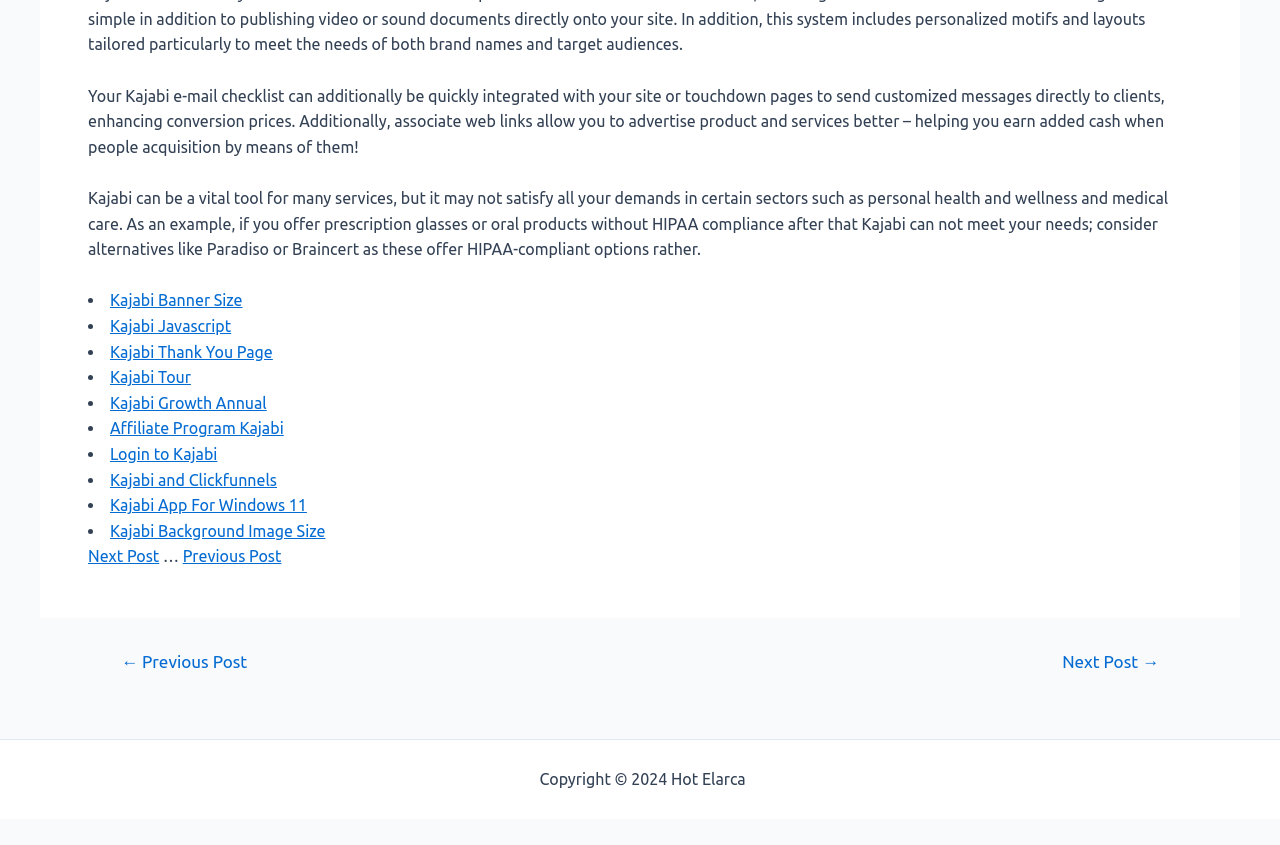What is an alternative to Kajabi for HIPAA-compliant options?
Provide an in-depth and detailed explanation in response to the question.

As mentioned in the StaticText element with ID 169, Kajabi may not satisfy all the needs in certain sectors like personal health and wellness, and medical care. In such cases, Paradiso or Braincert can be considered as alternatives that offer HIPAA-compliant options.